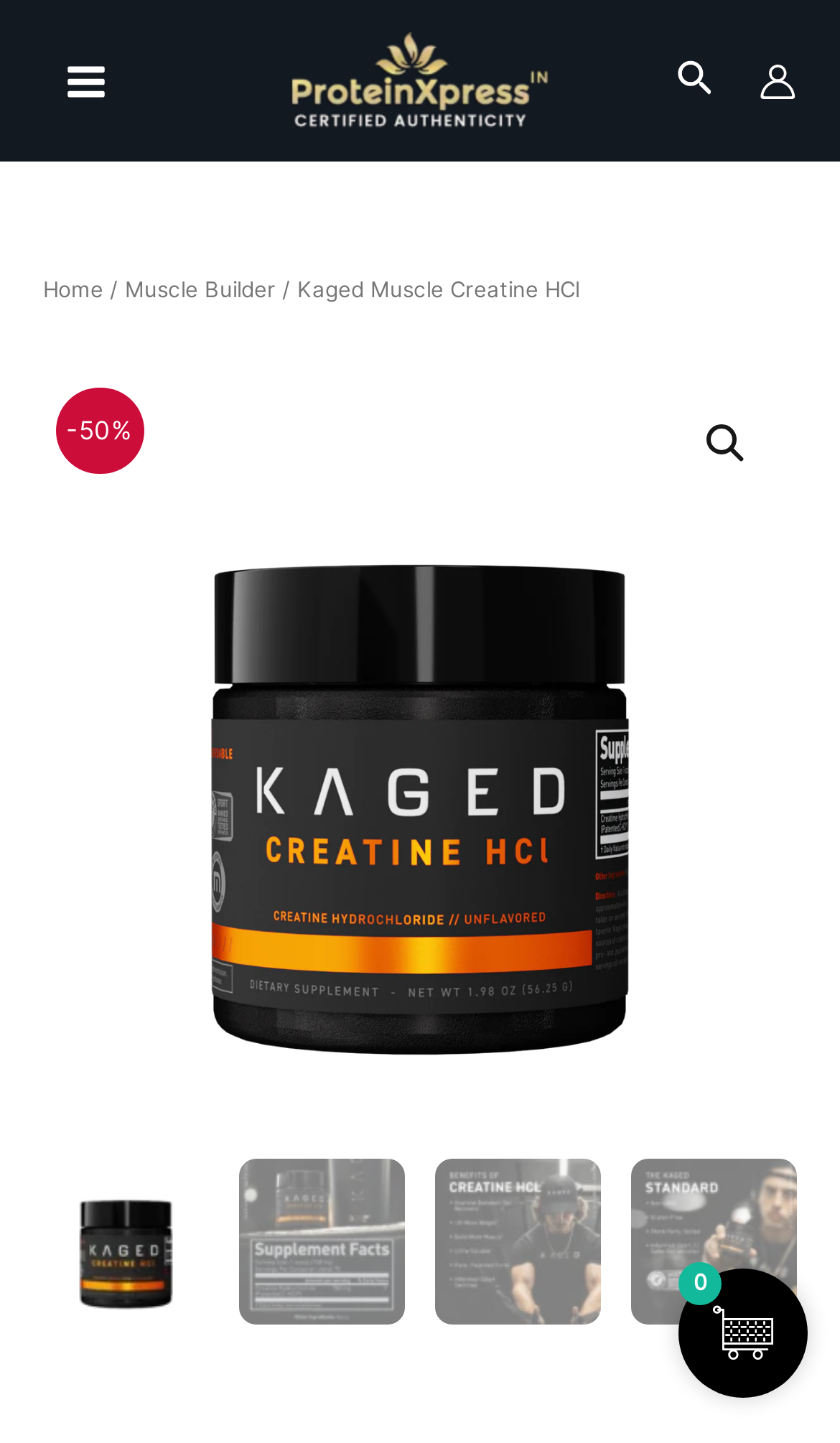Please determine the bounding box coordinates of the element's region to click in order to carry out the following instruction: "go to university home page". The coordinates should be four float numbers between 0 and 1, i.e., [left, top, right, bottom].

None